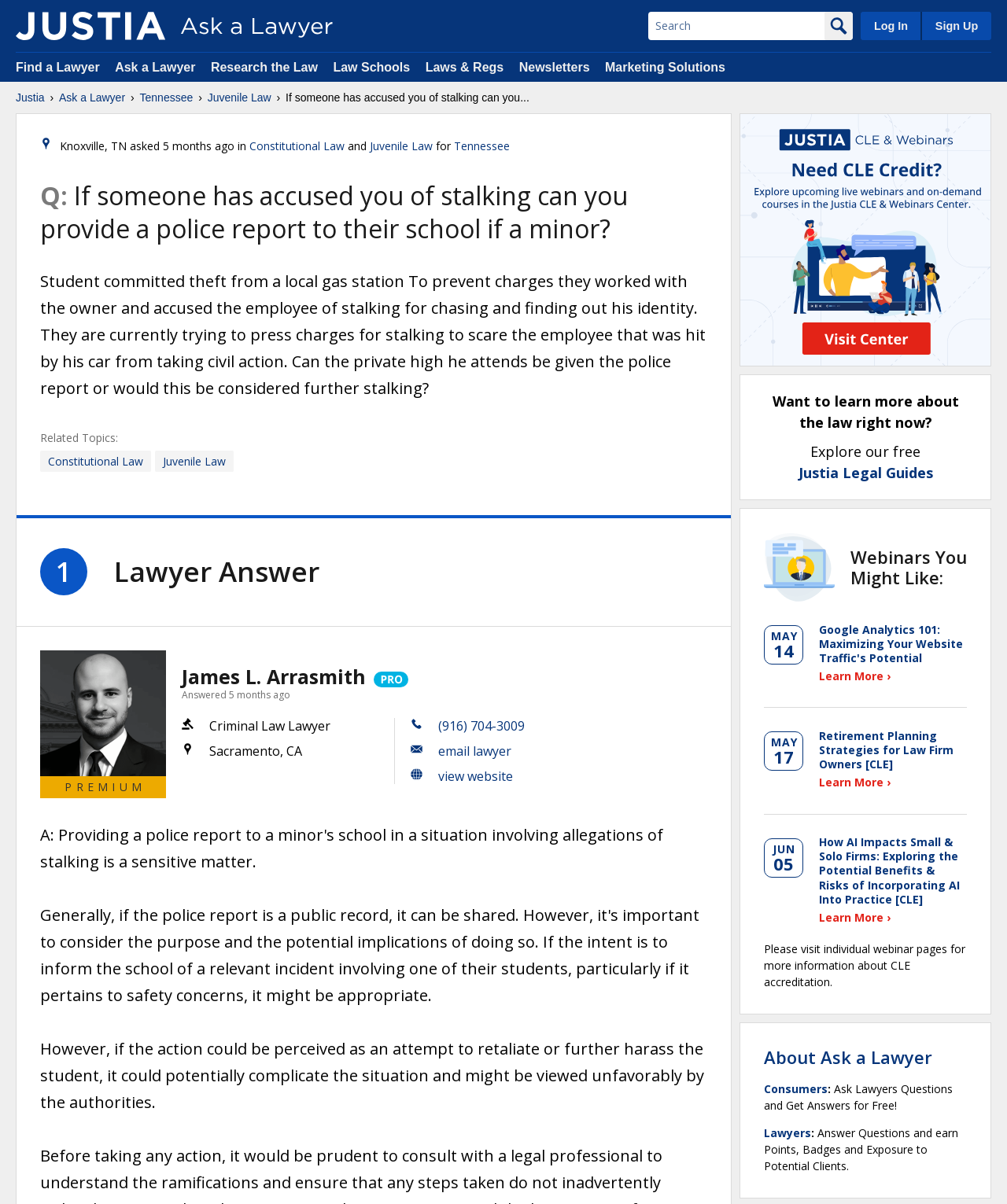Find and indicate the bounding box coordinates of the region you should select to follow the given instruction: "Log in to the website".

[0.855, 0.01, 0.914, 0.033]